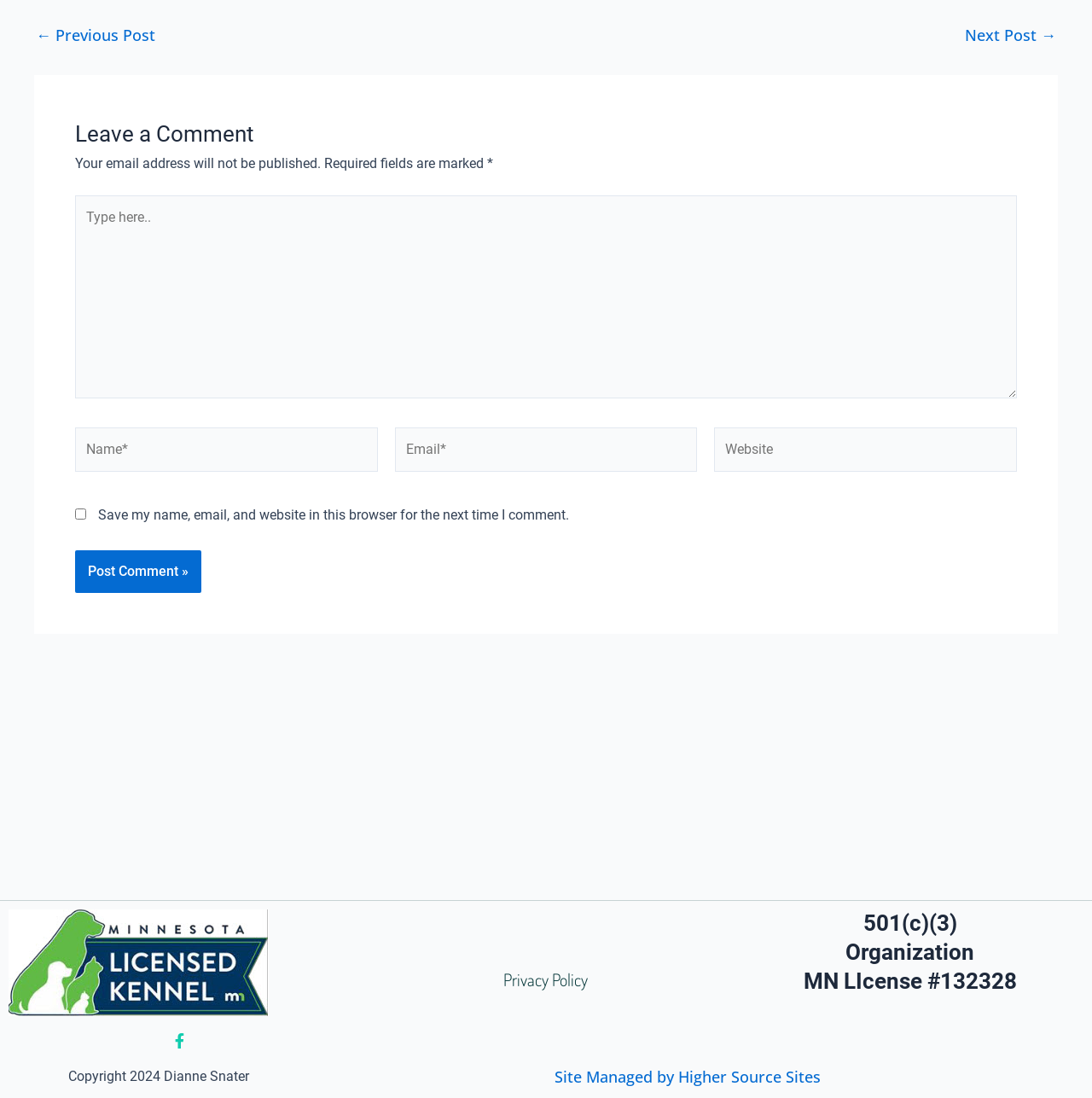Please identify the bounding box coordinates for the region that you need to click to follow this instruction: "Leave a comment".

[0.069, 0.106, 0.931, 0.139]